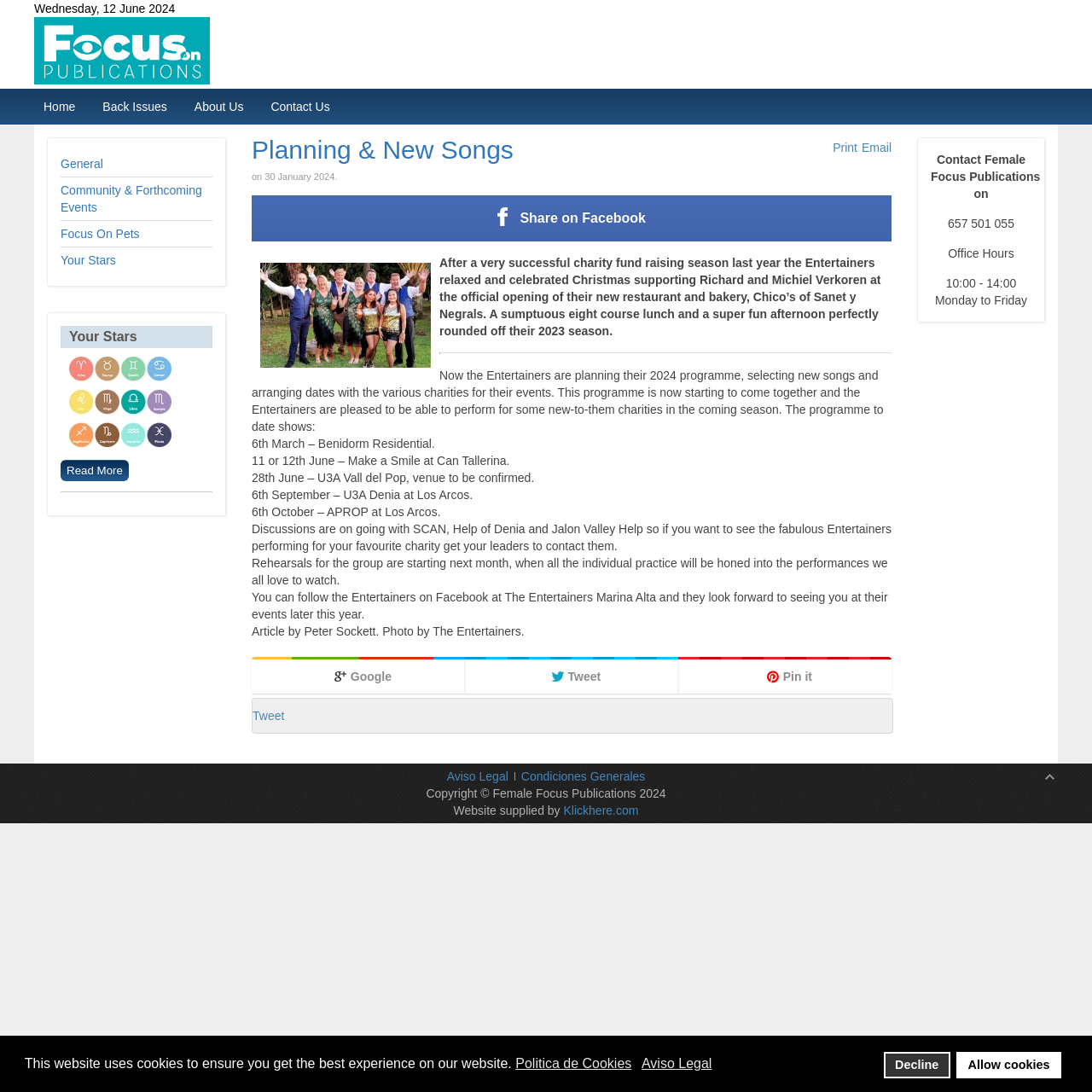Identify the bounding box coordinates of the clickable section necessary to follow the following instruction: "Click on the 'Home' link". The coordinates should be presented as four float numbers from 0 to 1, i.e., [left, top, right, bottom].

[0.031, 0.085, 0.078, 0.11]